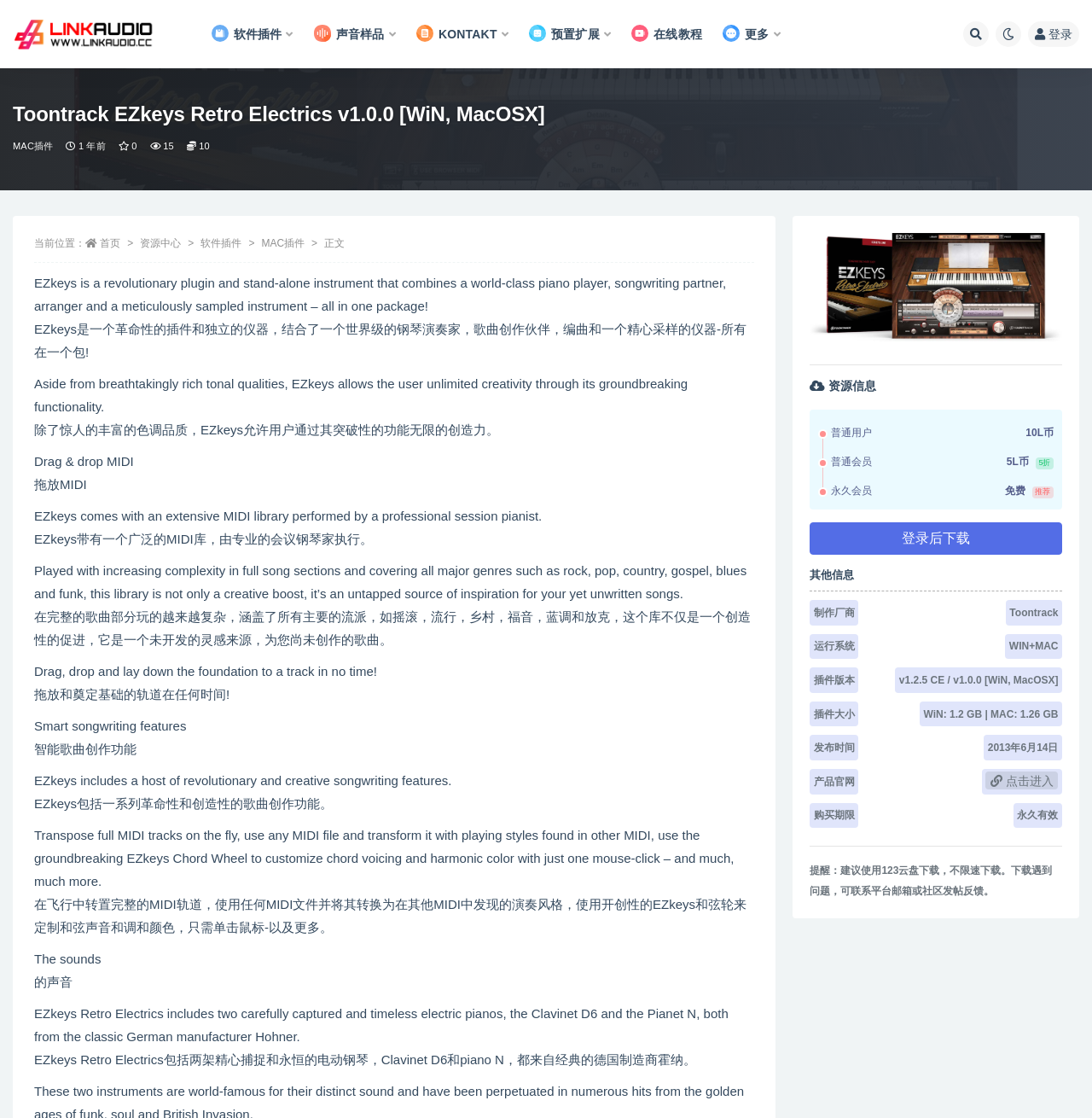Please predict the bounding box coordinates (top-left x, top-left y, bottom-right x, bottom-right y) for the UI element in the screenshot that fits the description: contact@eamsolutionsonline.com

None